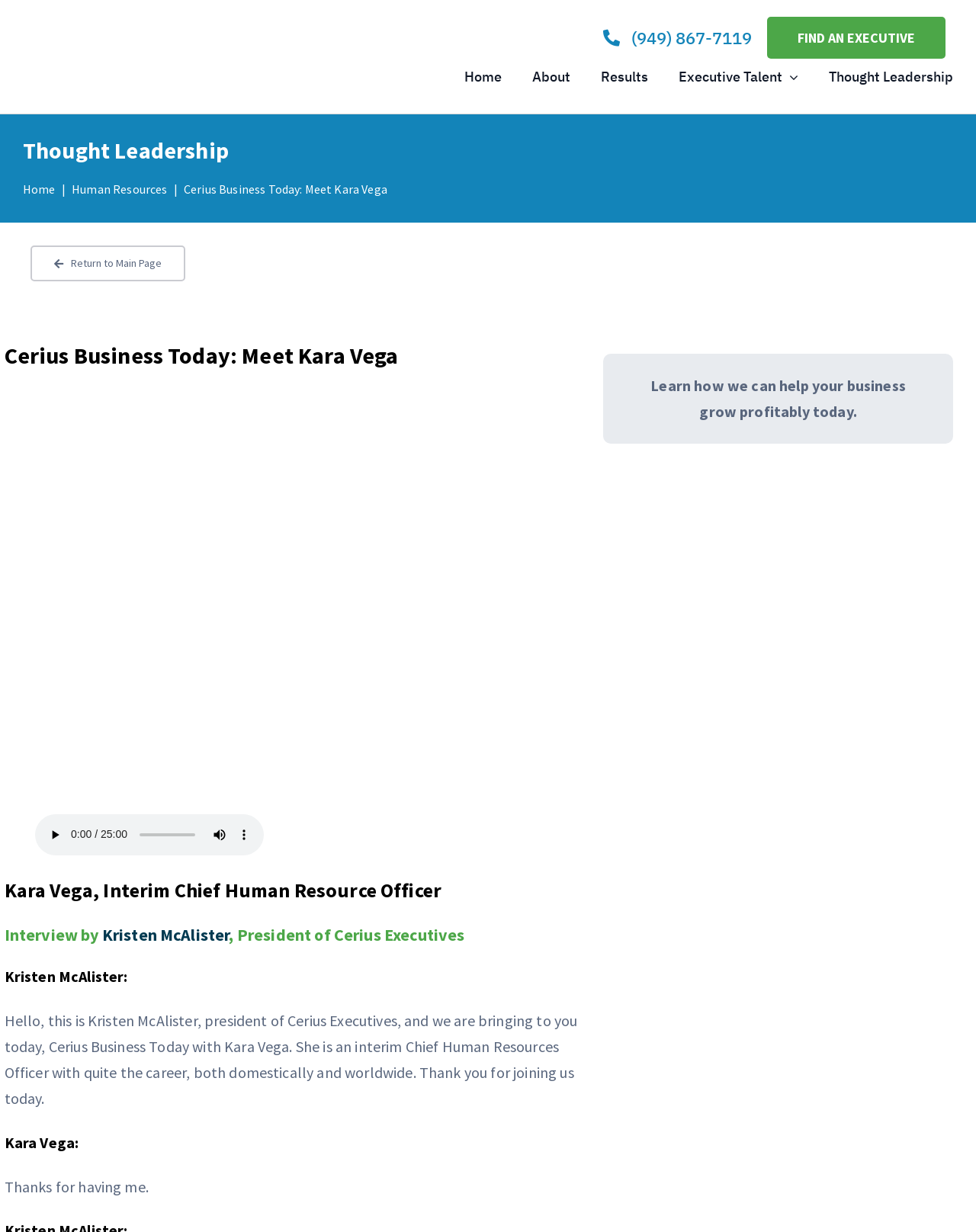Please mark the bounding box coordinates of the area that should be clicked to carry out the instruction: "Play the audio".

[0.043, 0.668, 0.068, 0.688]